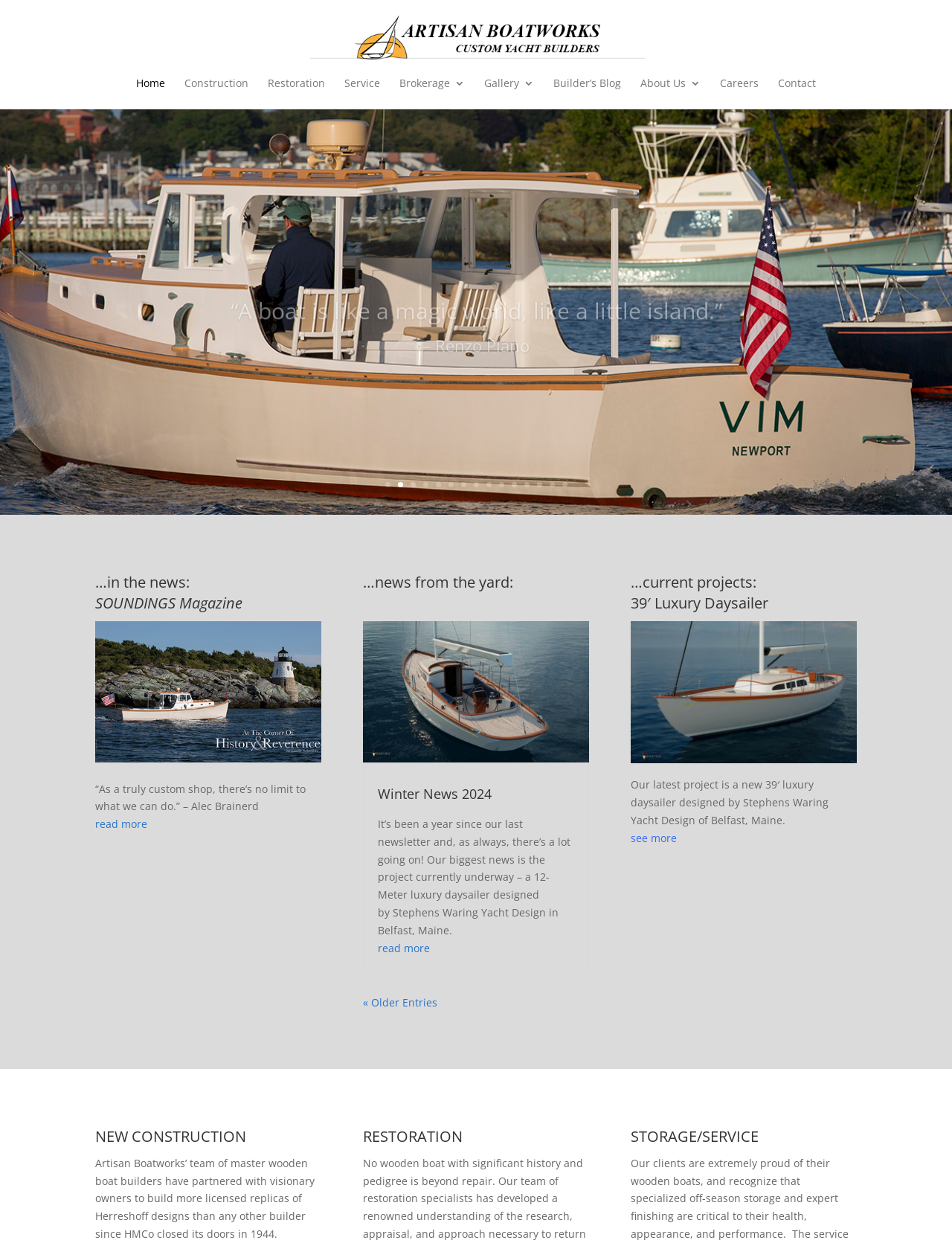What is the quote on the top of the webpage?
From the image, respond using a single word or phrase.

“A boat is like a magic world, like a little island.”